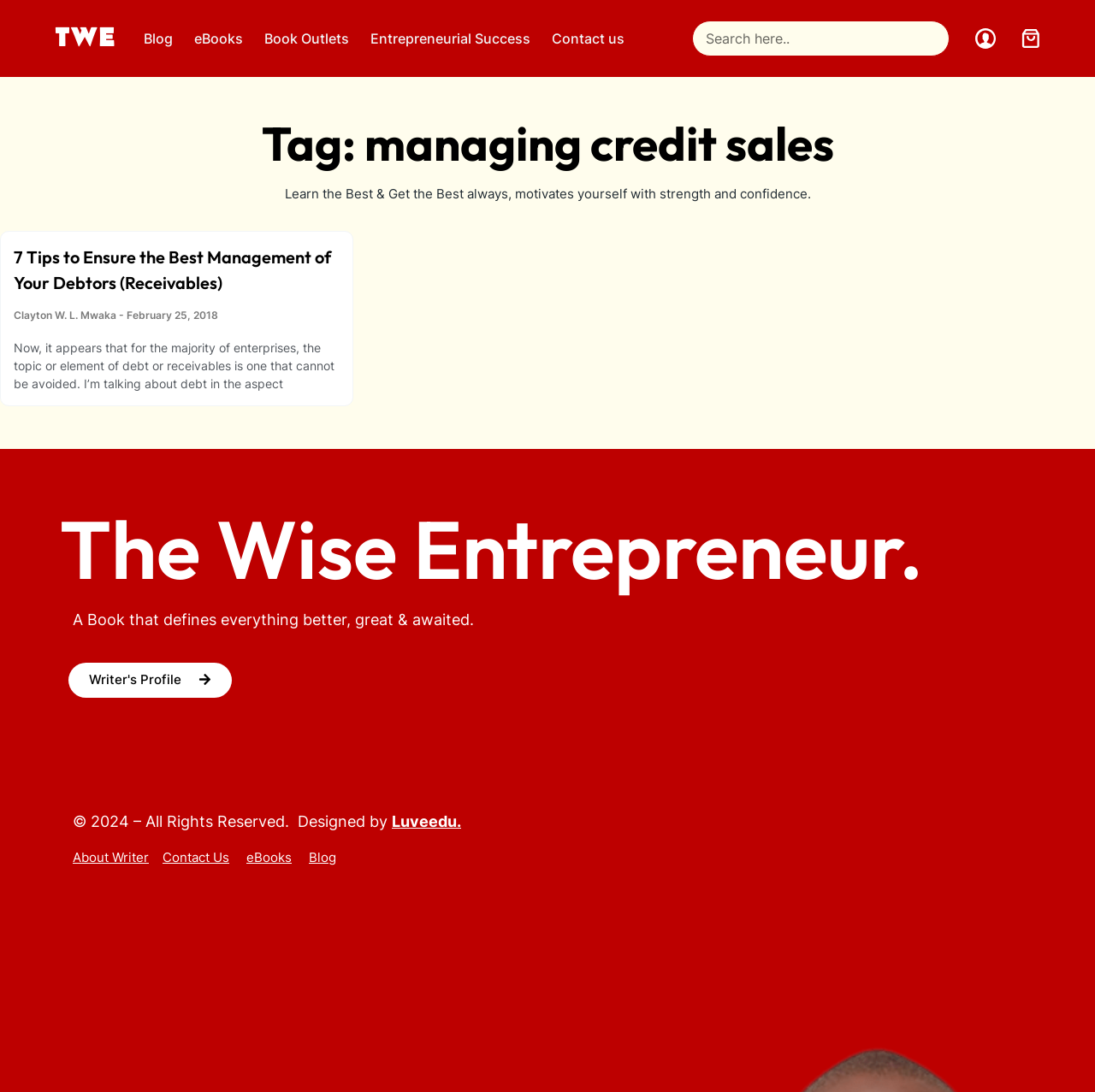Please provide a brief answer to the following inquiry using a single word or phrase:
What is the date of the article?

February 25, 2018